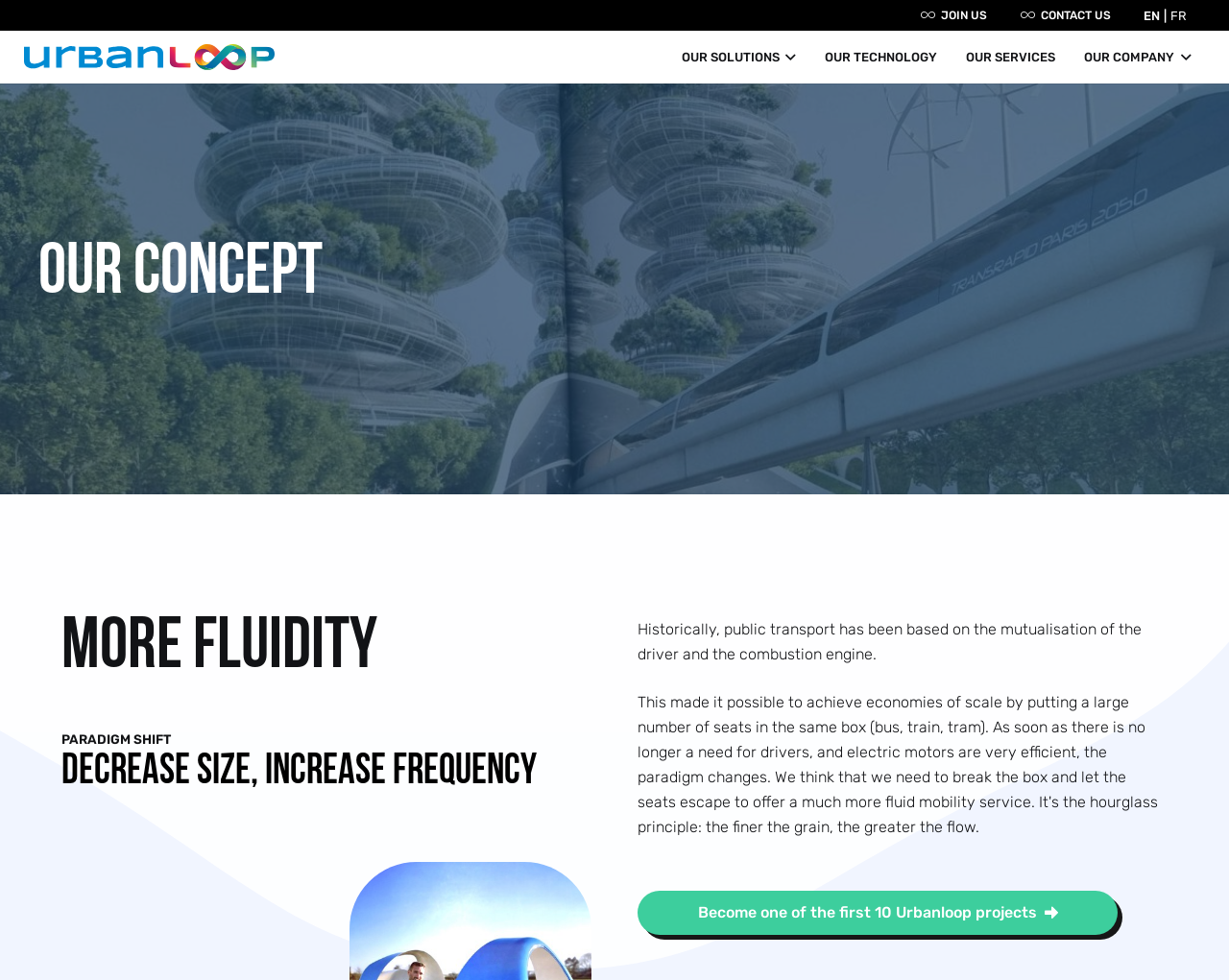Highlight the bounding box coordinates of the element that should be clicked to carry out the following instruction: "Become one of the first 10 Urbanloop projects". The coordinates must be given as four float numbers ranging from 0 to 1, i.e., [left, top, right, bottom].

[0.519, 0.909, 0.909, 0.954]